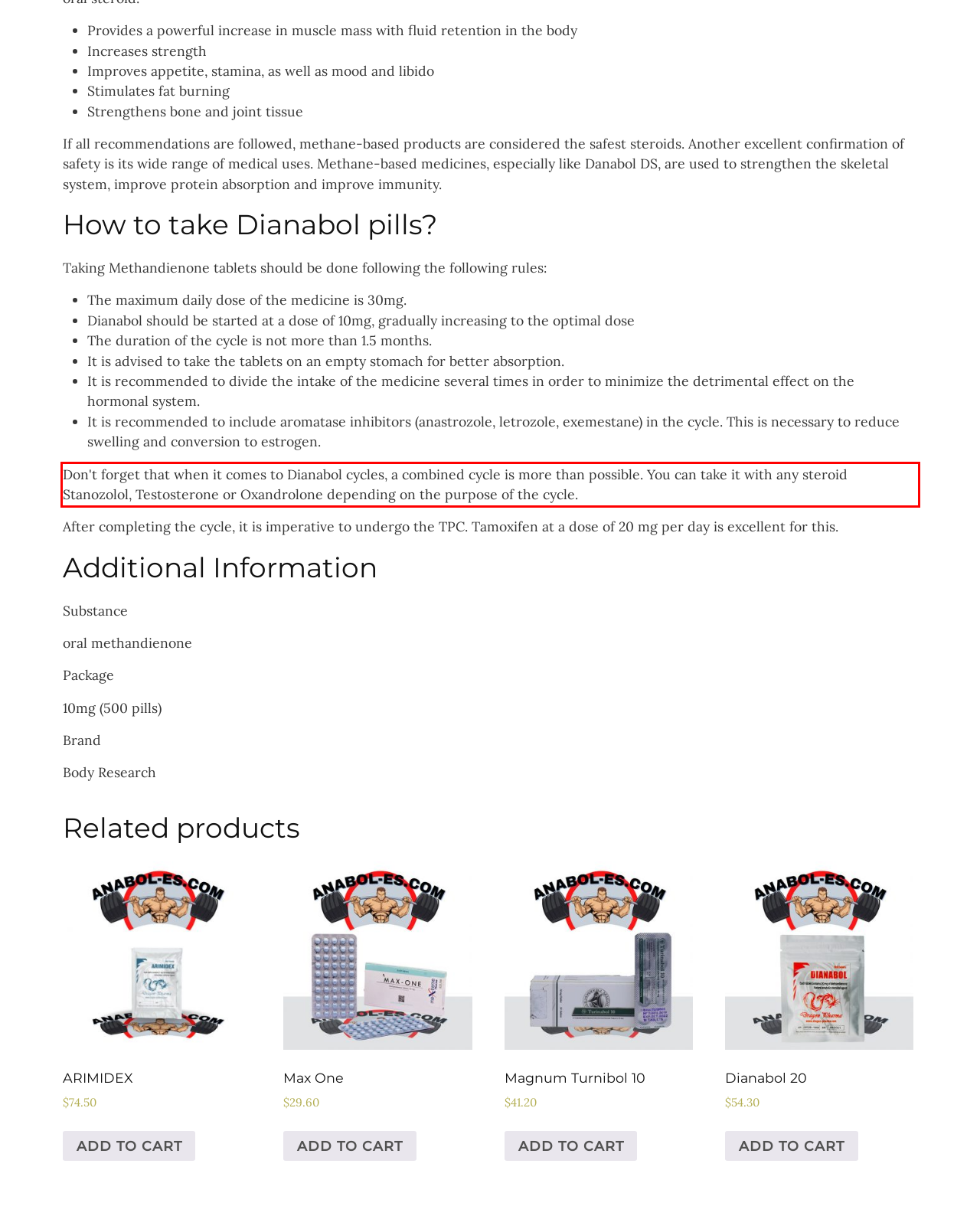Given the screenshot of a webpage, identify the red rectangle bounding box and recognize the text content inside it, generating the extracted text.

Don't forget that when it comes to Dianabol cycles, a combined cycle is more than possible. You can take it with any steroid Stanozolol, Testosterone or Oxandrolone depending on the purpose of the cycle.